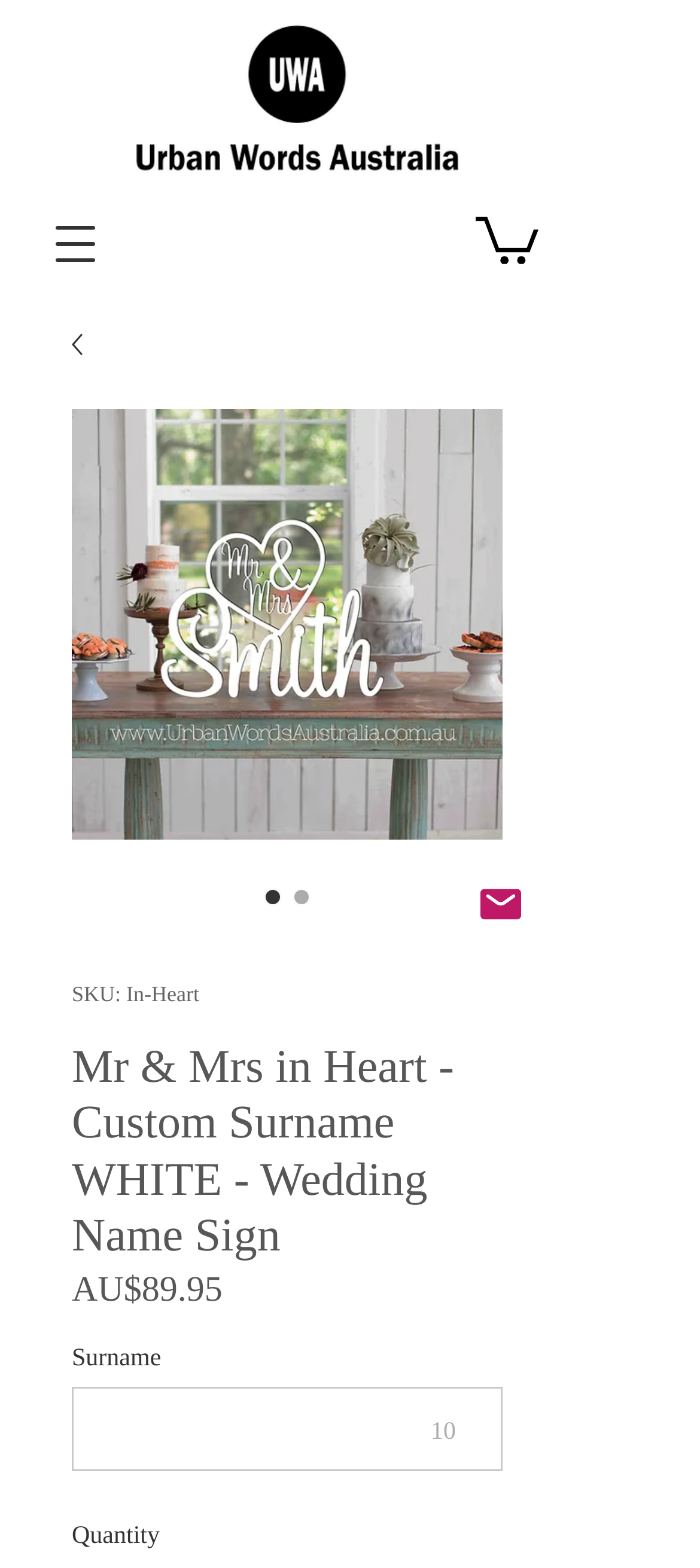Determine the bounding box for the HTML element described here: "Email". The coordinates should be given as [left, top, right, bottom] with each number being a float between 0 and 1.

[0.651, 0.548, 0.779, 0.605]